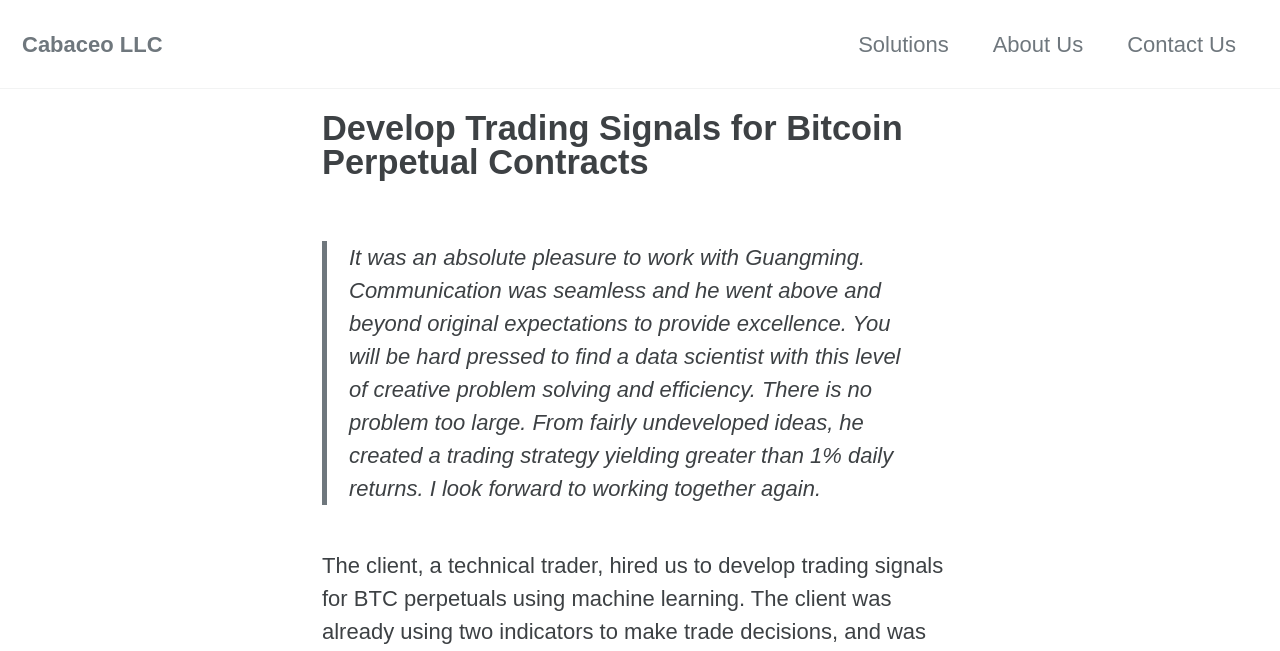Determine the bounding box coordinates for the HTML element mentioned in the following description: "Contact Us". The coordinates should be a list of four floats ranging from 0 to 1, represented as [left, top, right, bottom].

[0.881, 0.042, 0.966, 0.093]